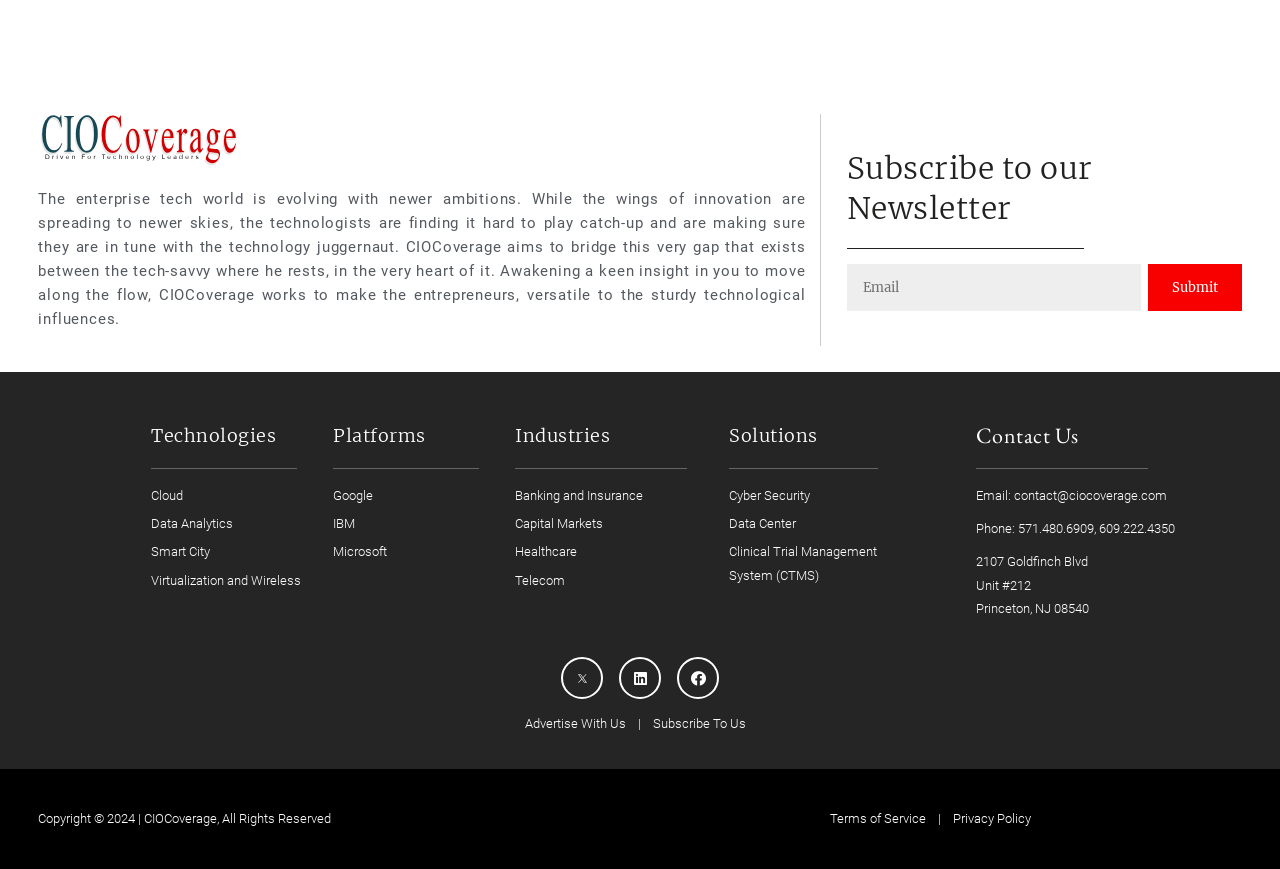Determine the bounding box coordinates of the element that should be clicked to execute the following command: "Subscribe to the newsletter".

[0.661, 0.171, 0.97, 0.263]